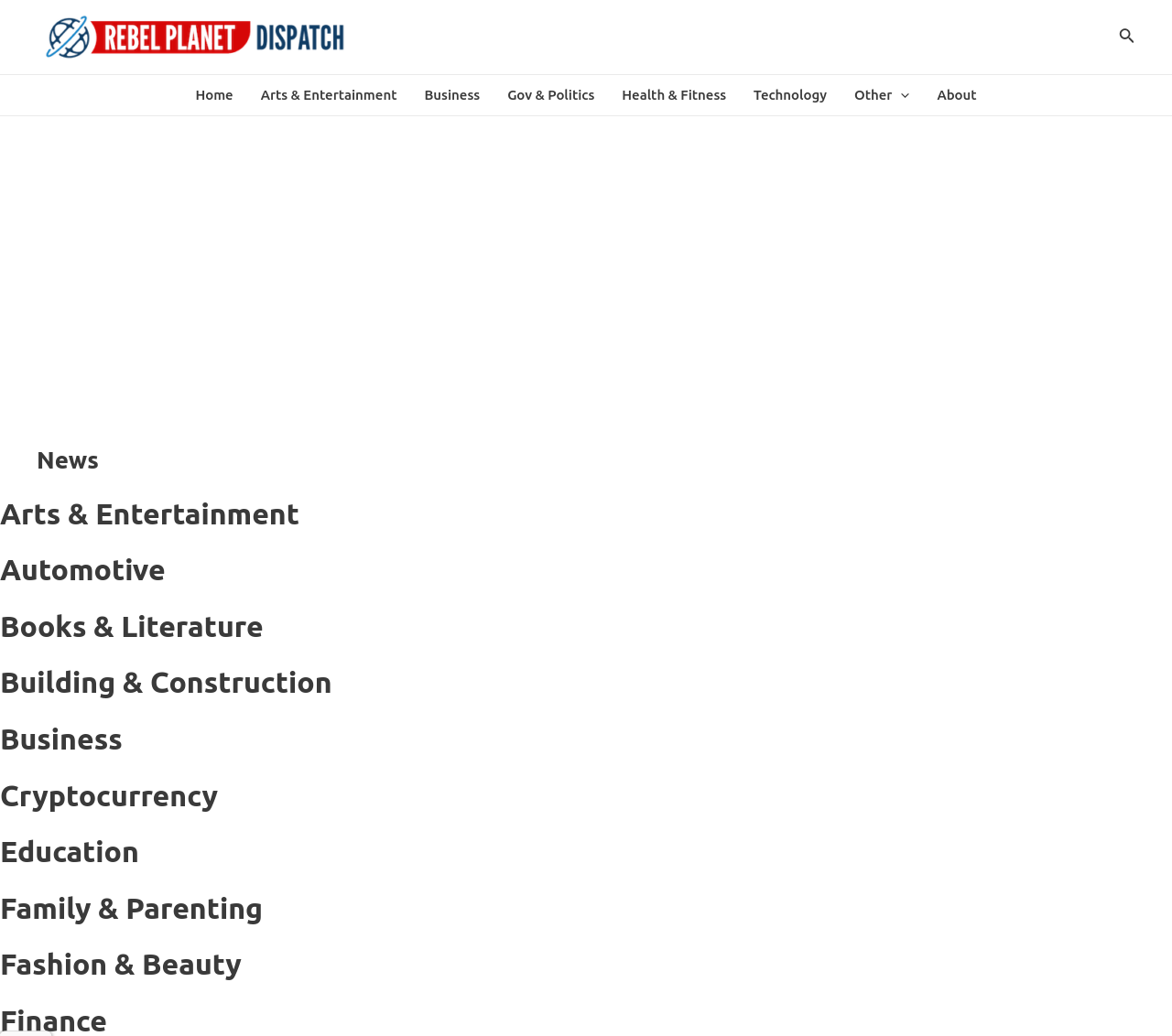Is there a search function on the webpage?
Can you provide an in-depth and detailed response to the question?

Yes, there is a search function on the webpage which can be found at the top right corner of the webpage, indicated by the link element with bounding box coordinates [0.955, 0.028, 0.969, 0.046] and OCR text 'Search icon link'.